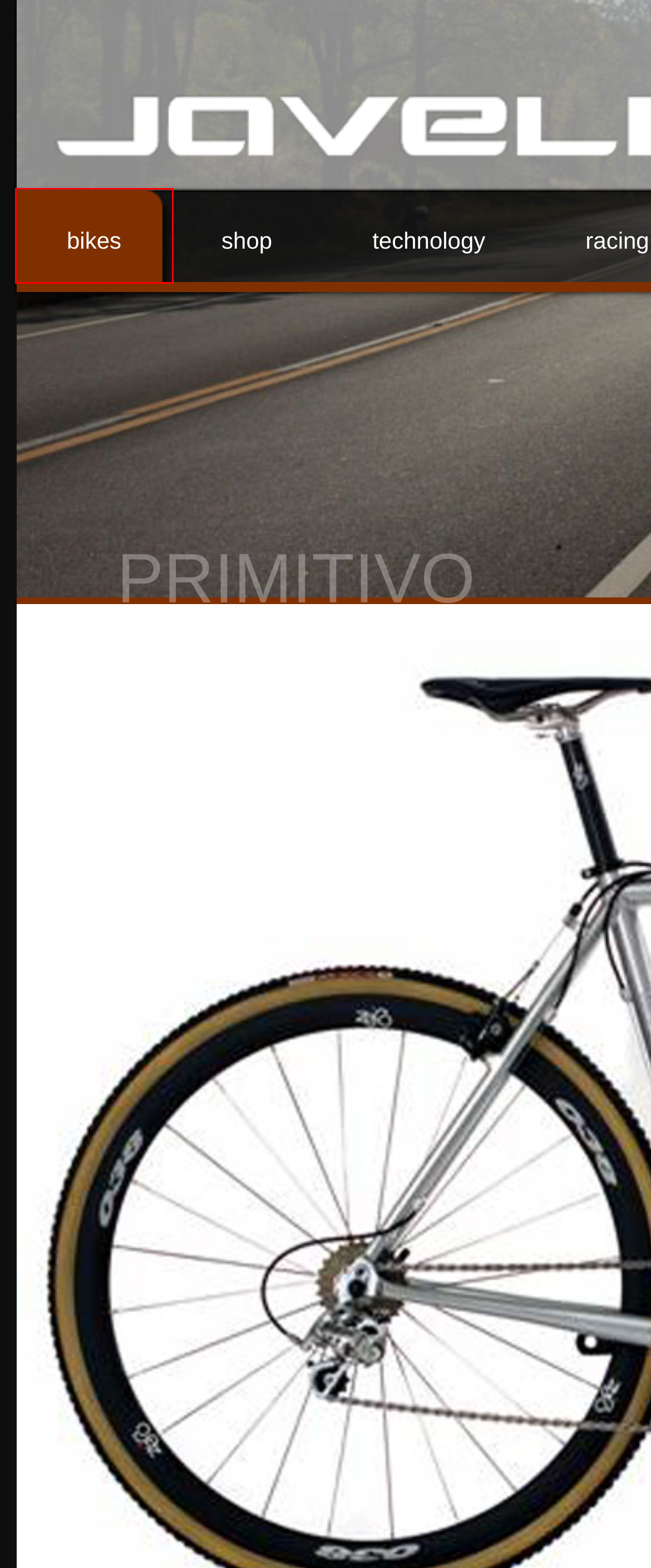You see a screenshot of a webpage with a red bounding box surrounding an element. Pick the webpage description that most accurately represents the new webpage after interacting with the element in the red bounding box. The options are:
A. Track Bikes | Javelin
B. Shop | Javelin
C. Bikes | Javelin
D. Lugano | Javelin
E. Maggiore | Javelin
F. Technology | Javelin
G. Multisport Bikes | Javelin
H. Cortina | Javelin

C